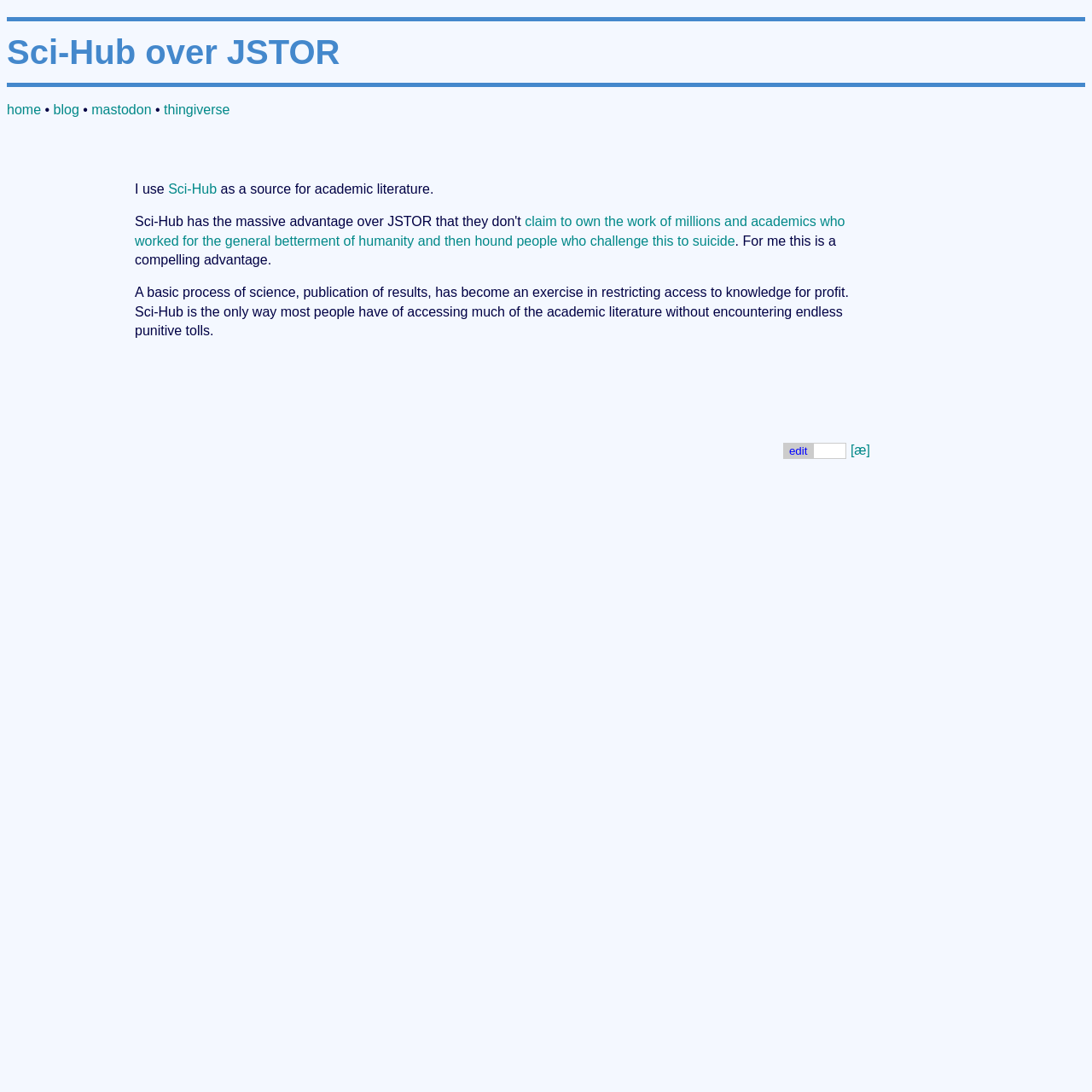Locate the bounding box coordinates of the area where you should click to accomplish the instruction: "go to home page".

[0.006, 0.094, 0.038, 0.107]